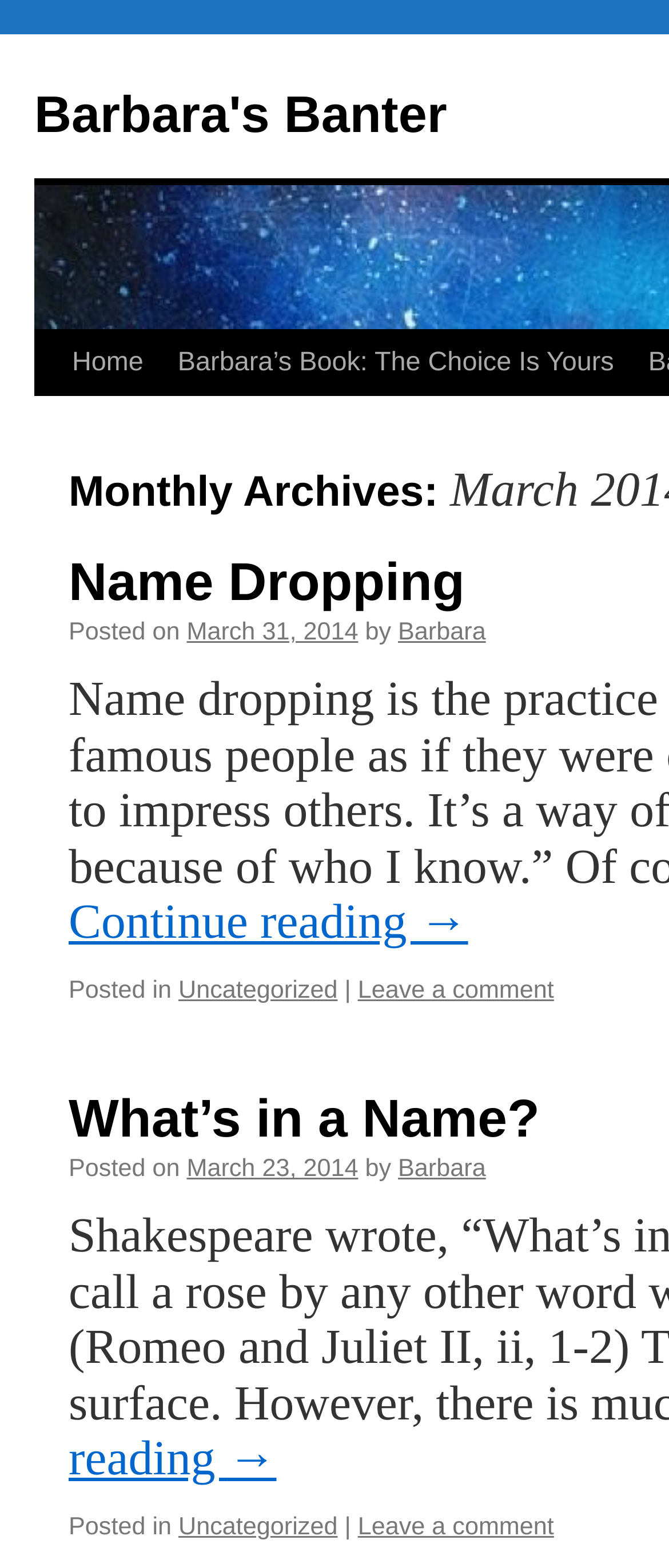Refer to the image and provide an in-depth answer to the question:
What is the title of the second post?

I looked at the text above the 'Posted on' label, which indicates the title of the post. The title of the second post is What’s in a Name?.